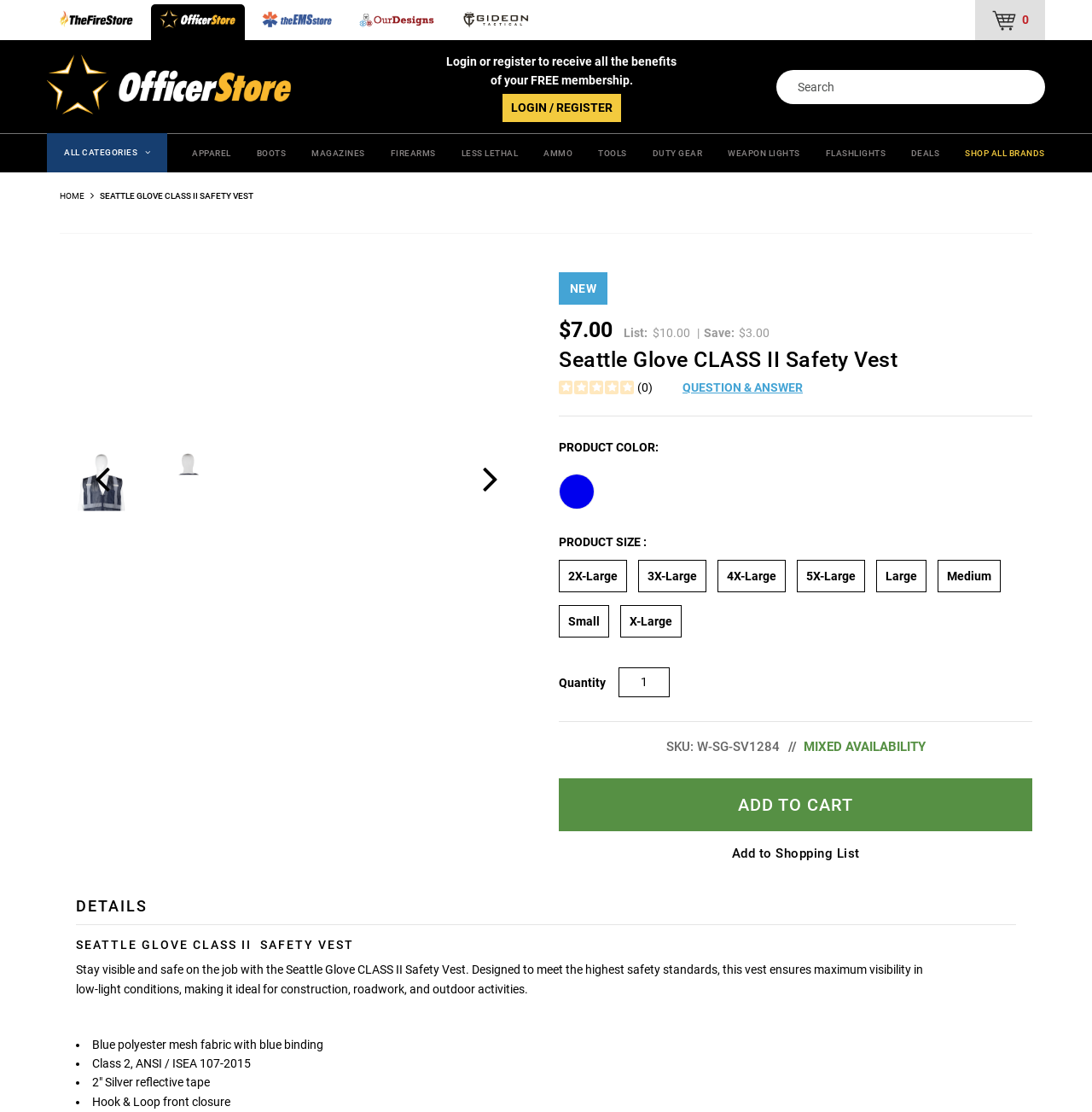Locate the bounding box of the UI element based on this description: "input value="1" name="quantity" value="1"". Provide four float numbers between 0 and 1 as [left, top, right, bottom].

[0.566, 0.6, 0.613, 0.627]